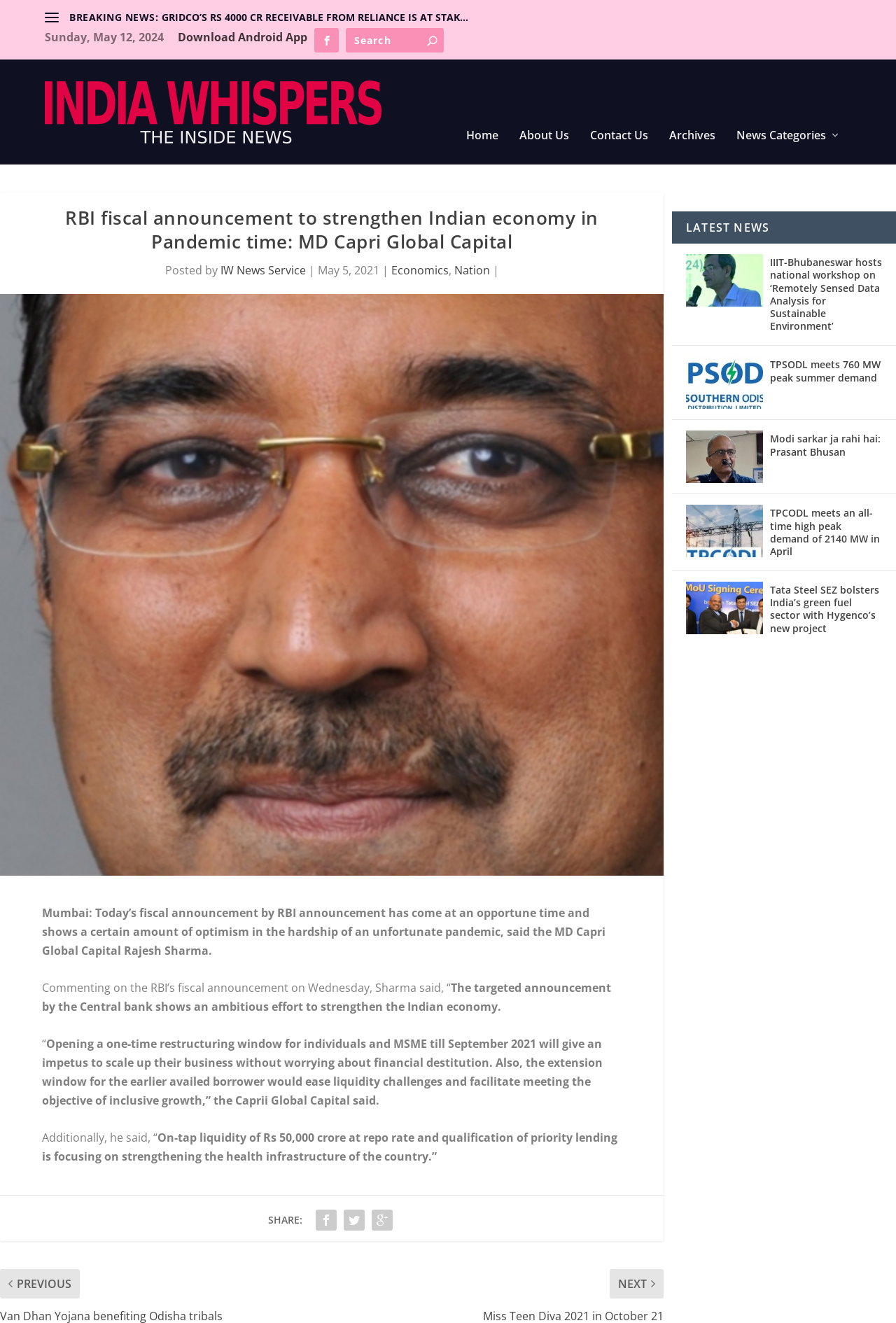Please identify the bounding box coordinates of the clickable element to fulfill the following instruction: "Click on the 'LATEST NEWS' section". The coordinates should be four float numbers between 0 and 1, i.e., [left, top, right, bottom].

[0.75, 0.16, 1.0, 0.184]